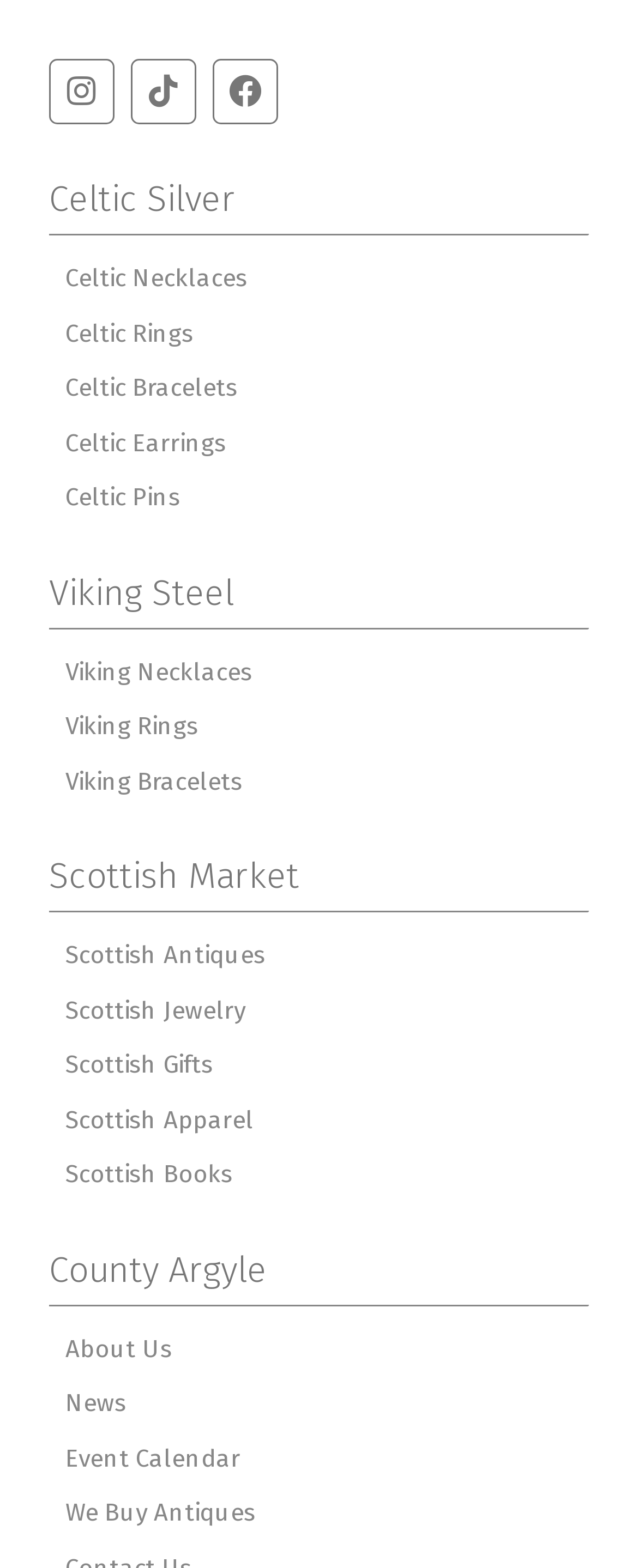Provide the bounding box for the UI element matching this description: "Patricia Burch".

None